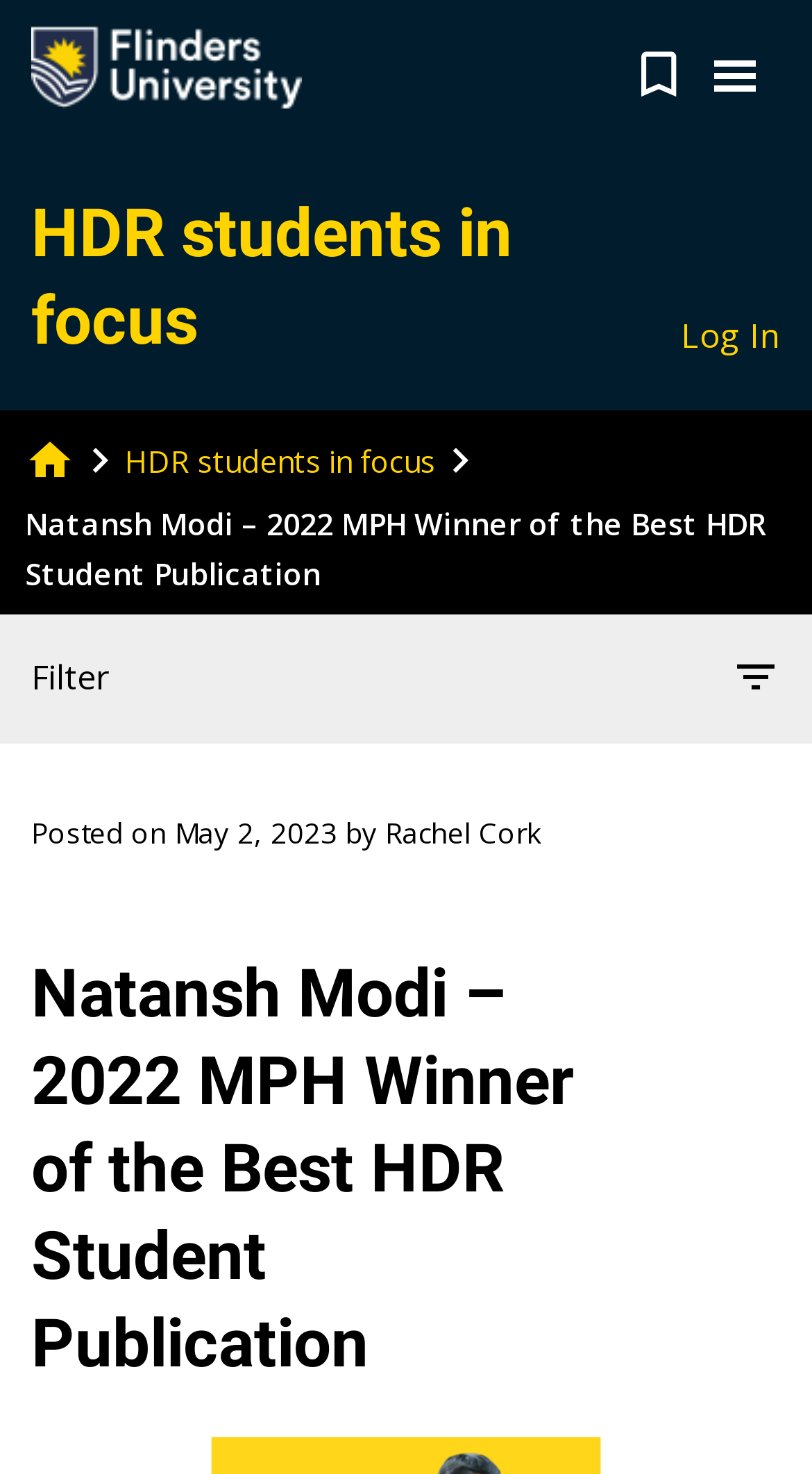What is the date of the publication?
Answer with a single word or phrase by referring to the visual content.

May 2, 2023